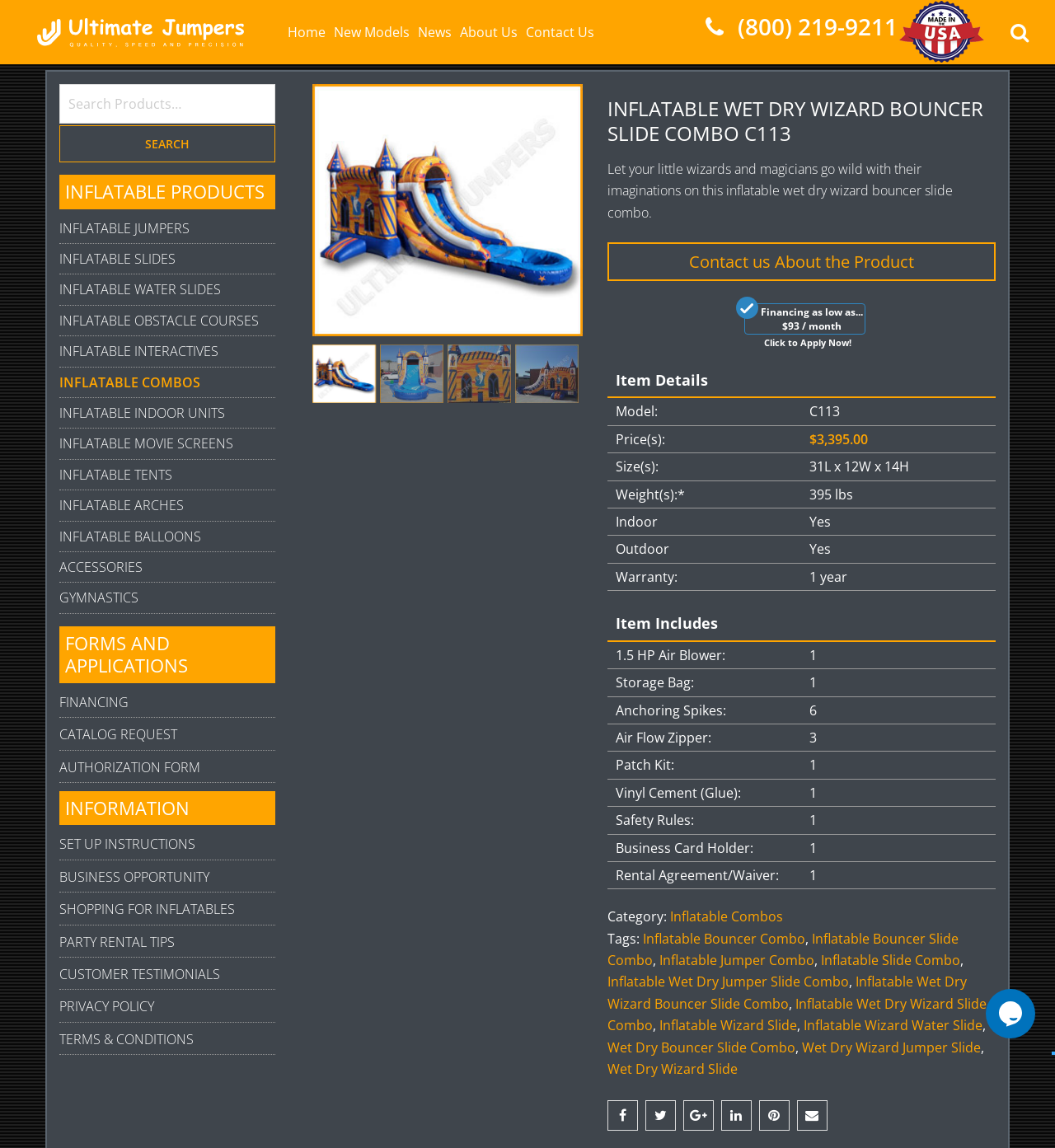Identify the bounding box coordinates for the element you need to click to achieve the following task: "Search This Blog By Self Growth Topic". The coordinates must be four float values ranging from 0 to 1, formatted as [left, top, right, bottom].

None